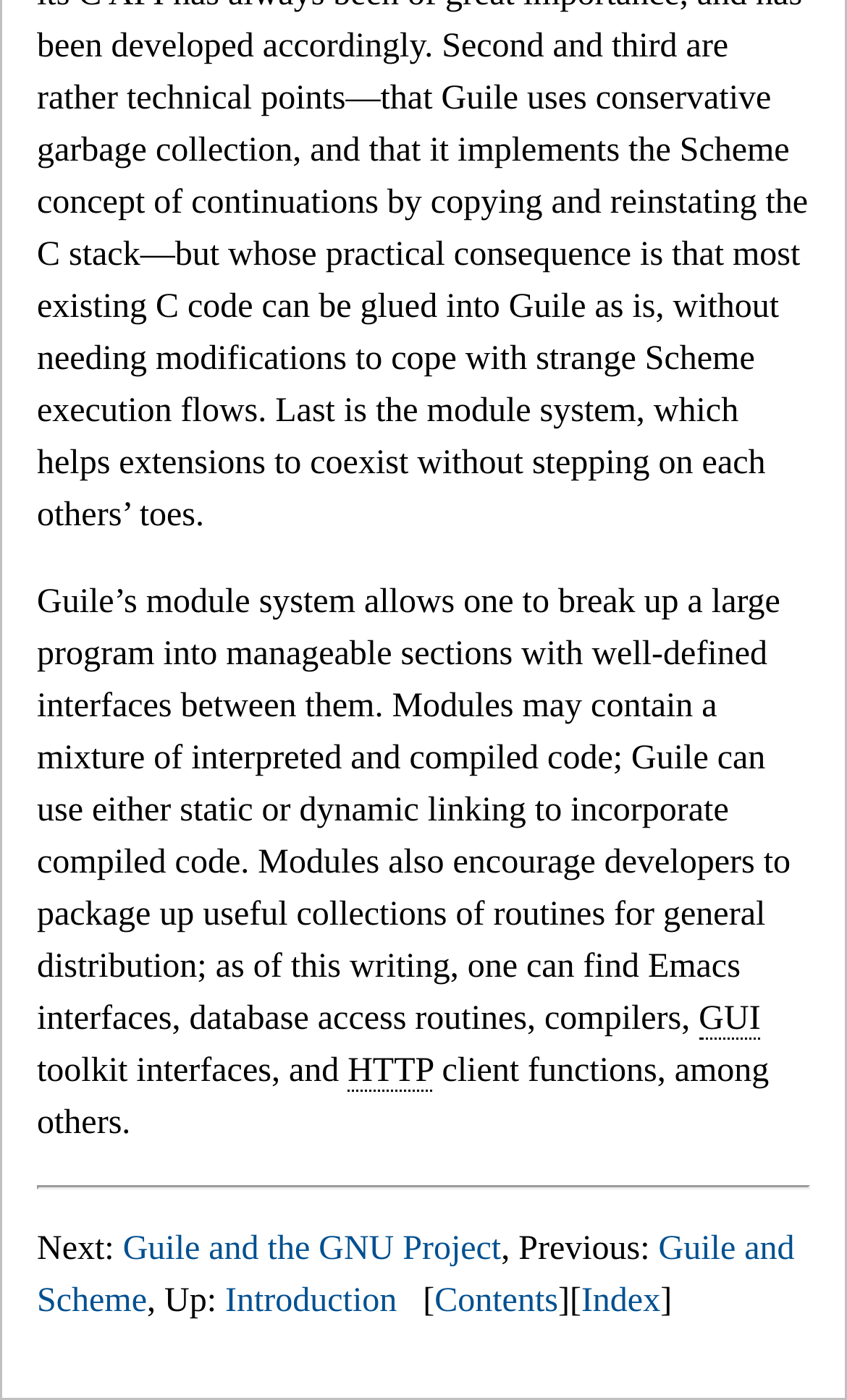Bounding box coordinates are to be given in the format (top-left x, top-left y, bottom-right x, bottom-right y). All values must be floating point numbers between 0 and 1. Provide the bounding box coordinate for the UI element described as: Contents

[0.513, 0.916, 0.659, 0.942]